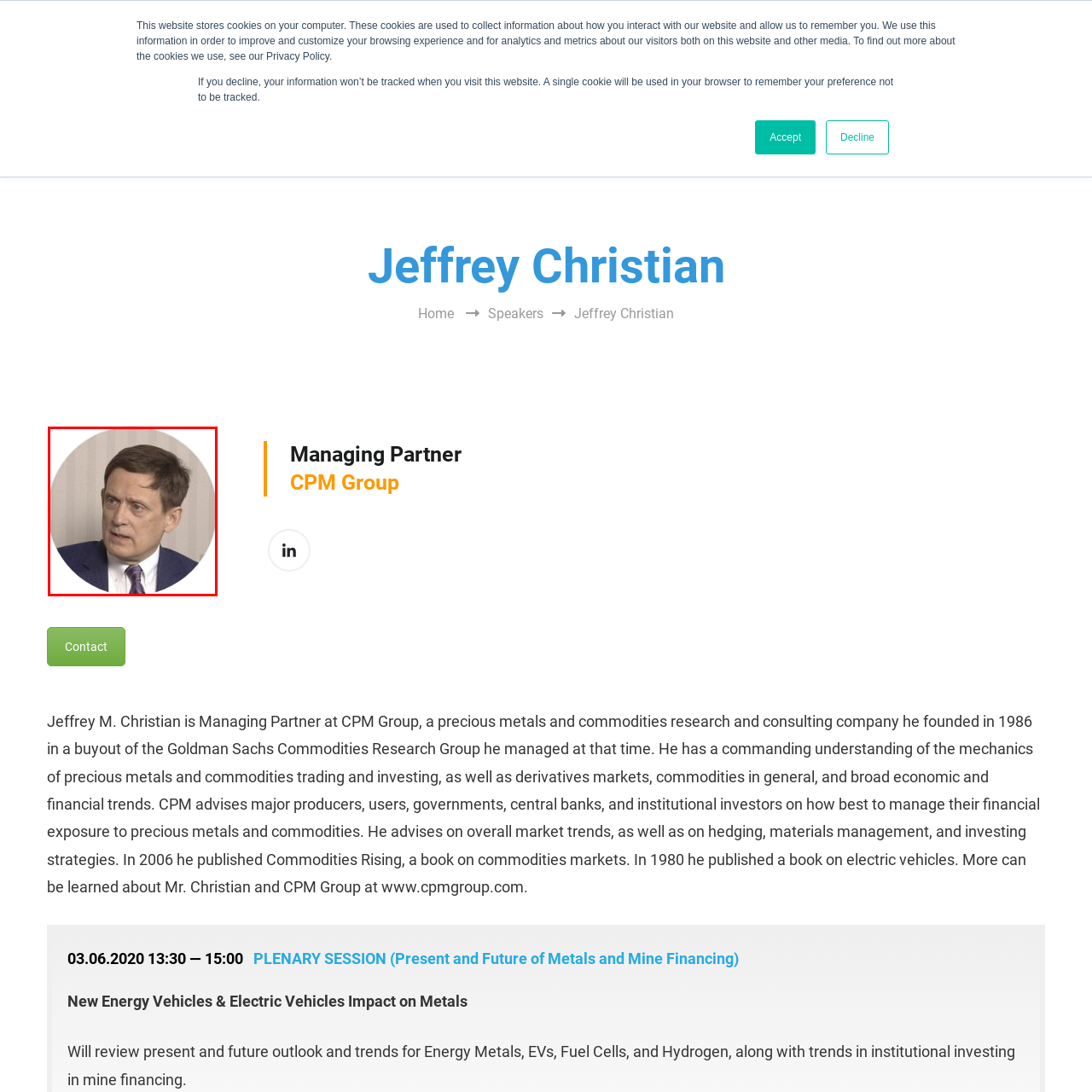What is Jeffrey M. Christian's area of expertise?
Look at the image highlighted by the red bounding box and answer the question with a single word or brief phrase.

Precious metals and commodities trading